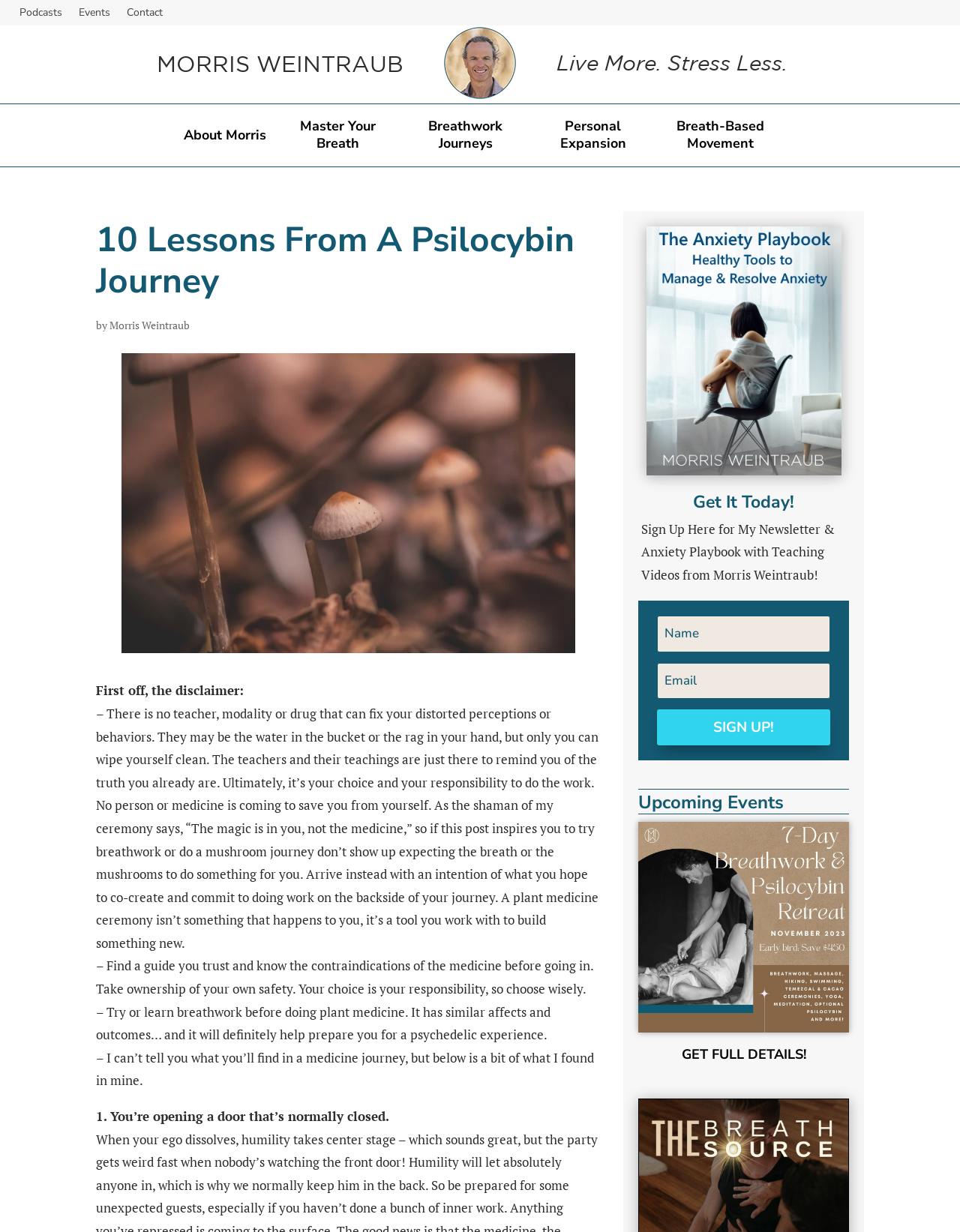Identify the bounding box coordinates of the element that should be clicked to fulfill this task: "Click on the 'GET FULL DETAILS!' link". The coordinates should be provided as four float numbers between 0 and 1, i.e., [left, top, right, bottom].

[0.71, 0.849, 0.84, 0.863]